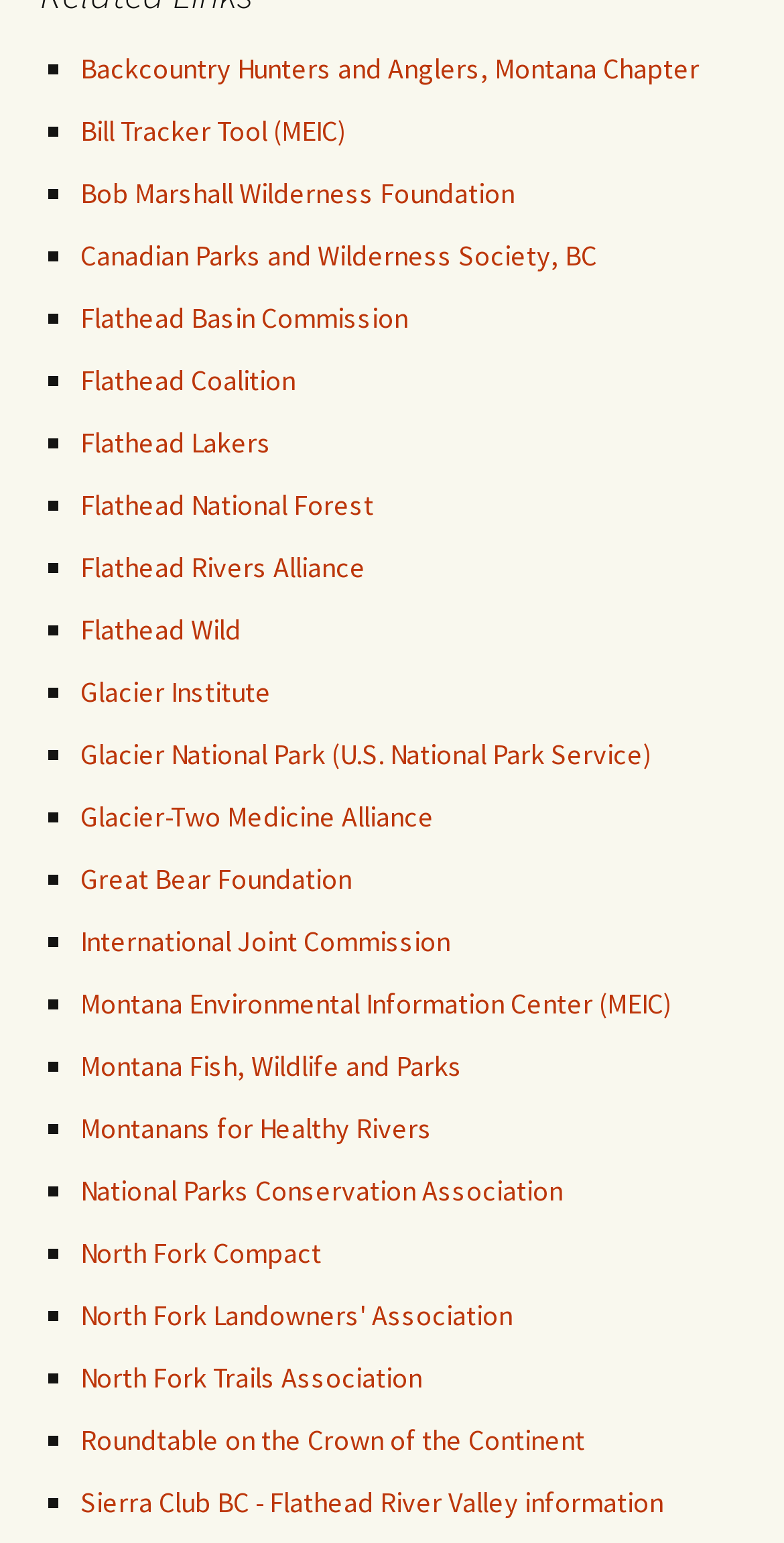Please pinpoint the bounding box coordinates for the region I should click to adhere to this instruction: "Explore Bill Tracker Tool".

[0.103, 0.074, 0.441, 0.097]